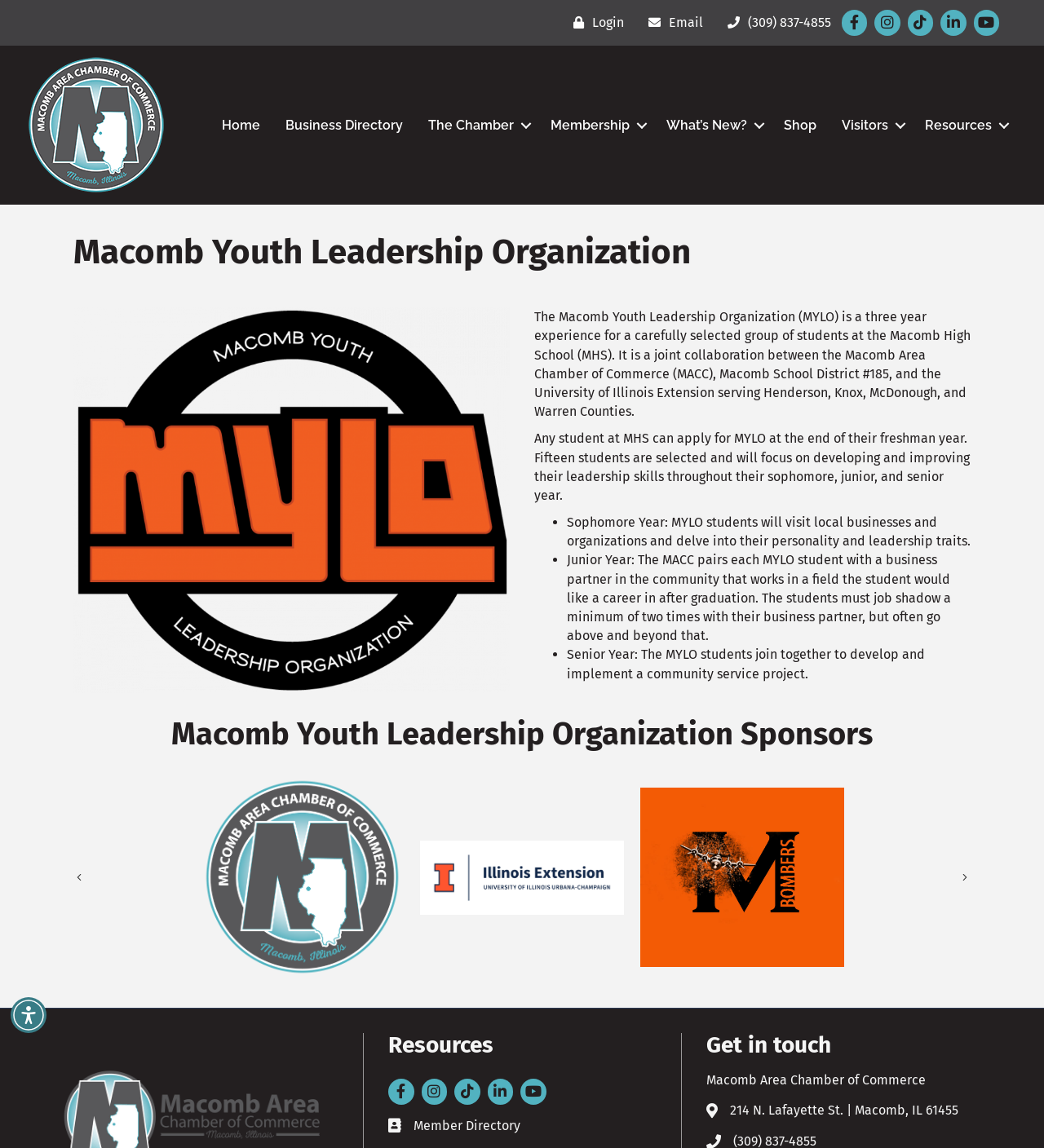Please analyze the image and give a detailed answer to the question:
How many sponsors are listed for MYLO?

I found the answer by looking at the links and images under the heading 'Macomb Youth Leadership Organization Sponsors' which lists three sponsors: Macomb Area Chamber of Commerce, University of Illinois Extension, and Macomb School District.